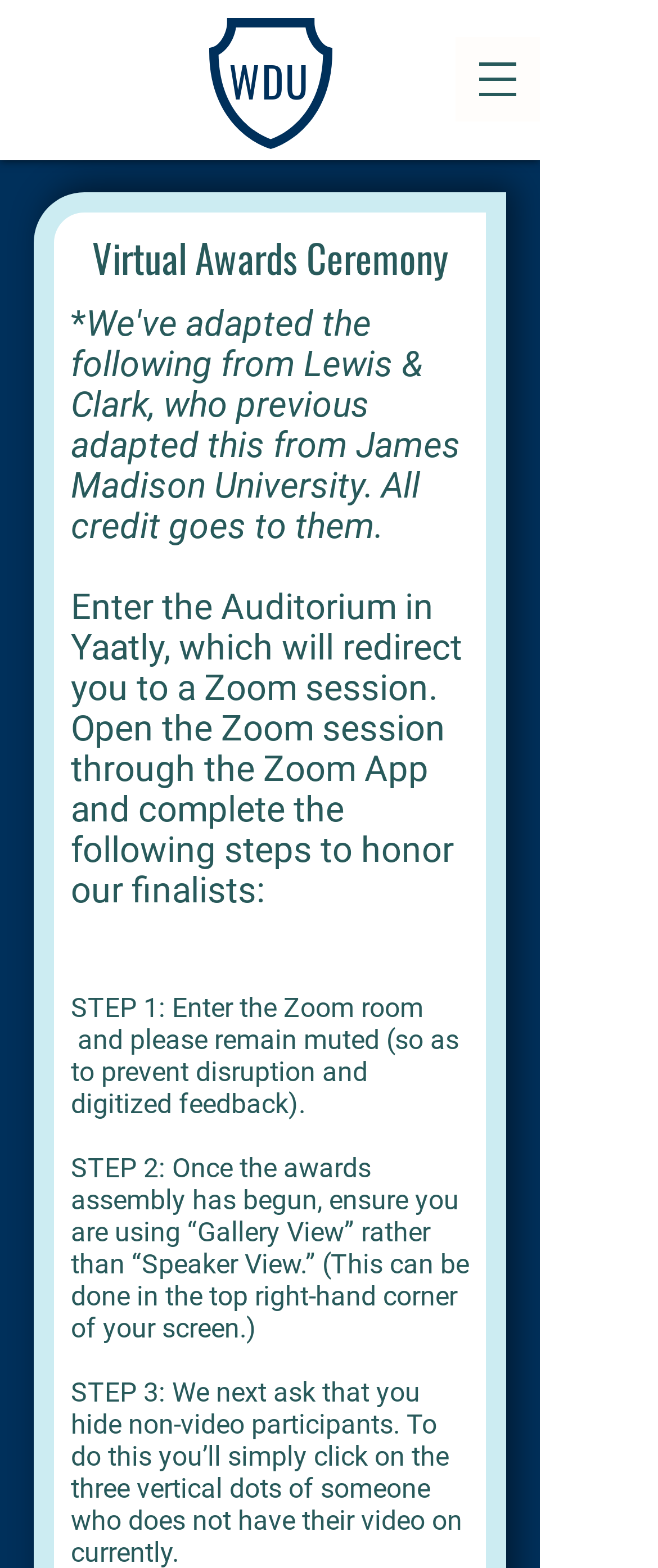How many steps are required to participate in the awards assembly?
Respond with a short answer, either a single word or a phrase, based on the image.

2